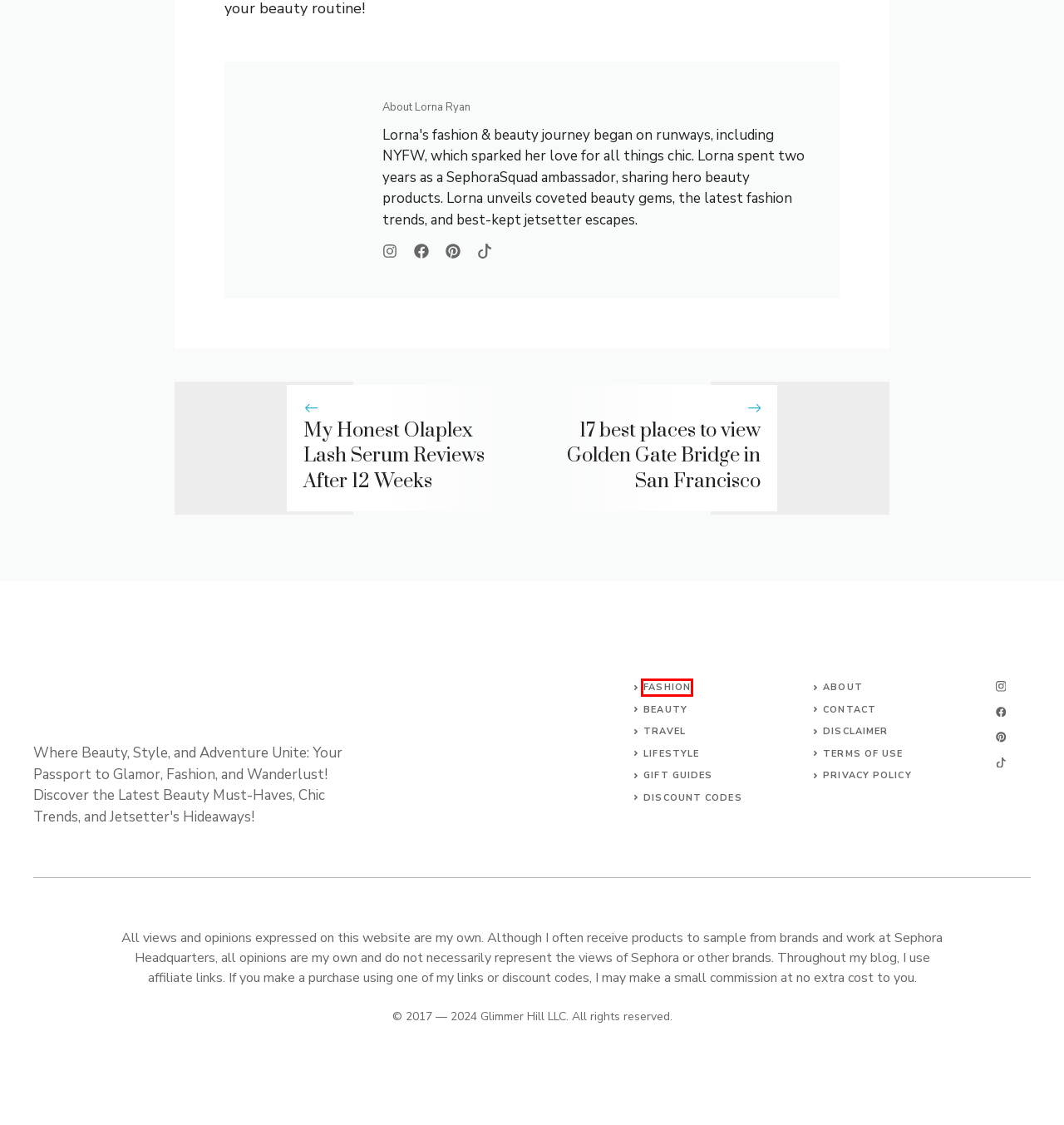You are presented with a screenshot of a webpage that includes a red bounding box around an element. Determine which webpage description best matches the page that results from clicking the element within the red bounding box. Here are the candidates:
A. Disclaimer - Lorna Ryan
B. Home - Lorna Ryan
C. 17 best places to view Golden Gate Bridge in San Francisco - Lorna Ryan
D. The Best Facial for Large Pores - Your 7-Step Routine! - Lorna Ryan
E. Privacy Policy - Lorna Ryan
F. Contact - Lorna Ryan
G. My Honest Olaplex Lash Serum Reviews After 12 Weeks - Lorna Ryan
H. Terms of Use - Lorna Ryan

C